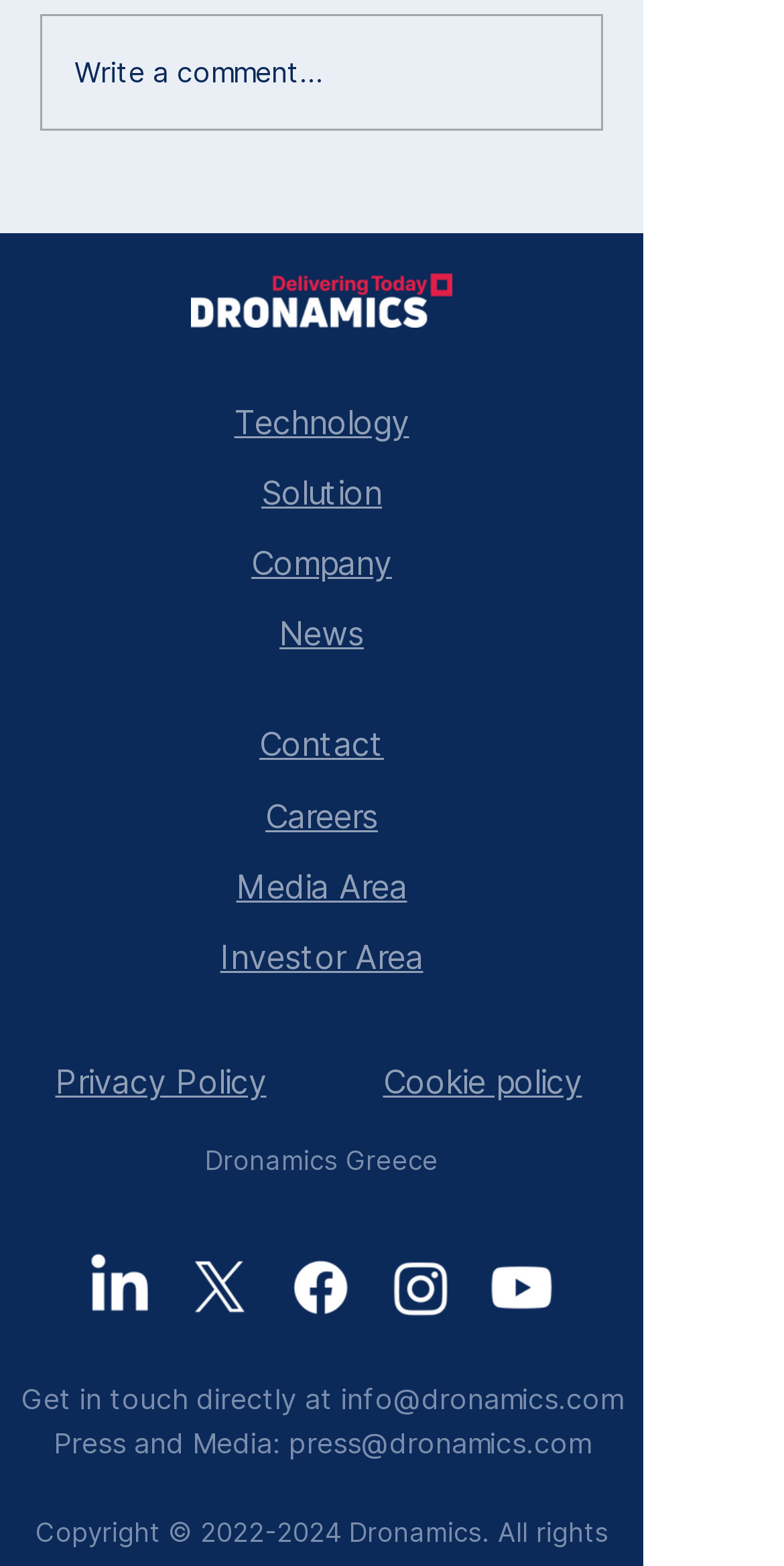Identify the bounding box coordinates for the UI element mentioned here: "Privacy Policy". Provide the coordinates as four float values between 0 and 1, i.e., [left, top, right, bottom].

[0.071, 0.678, 0.34, 0.704]